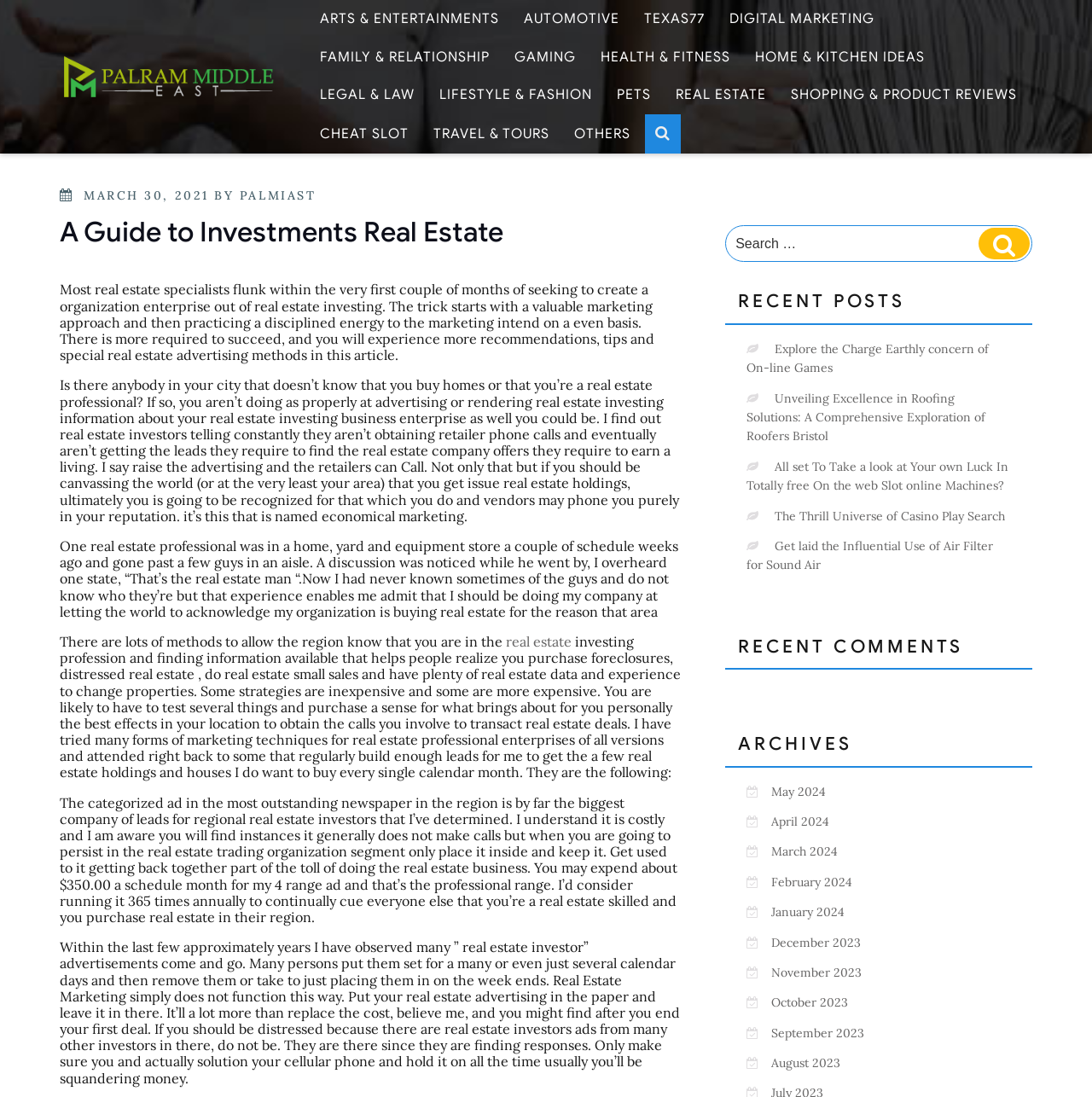How many categories are in the top menu?
Based on the image, answer the question with a single word or brief phrase.

12